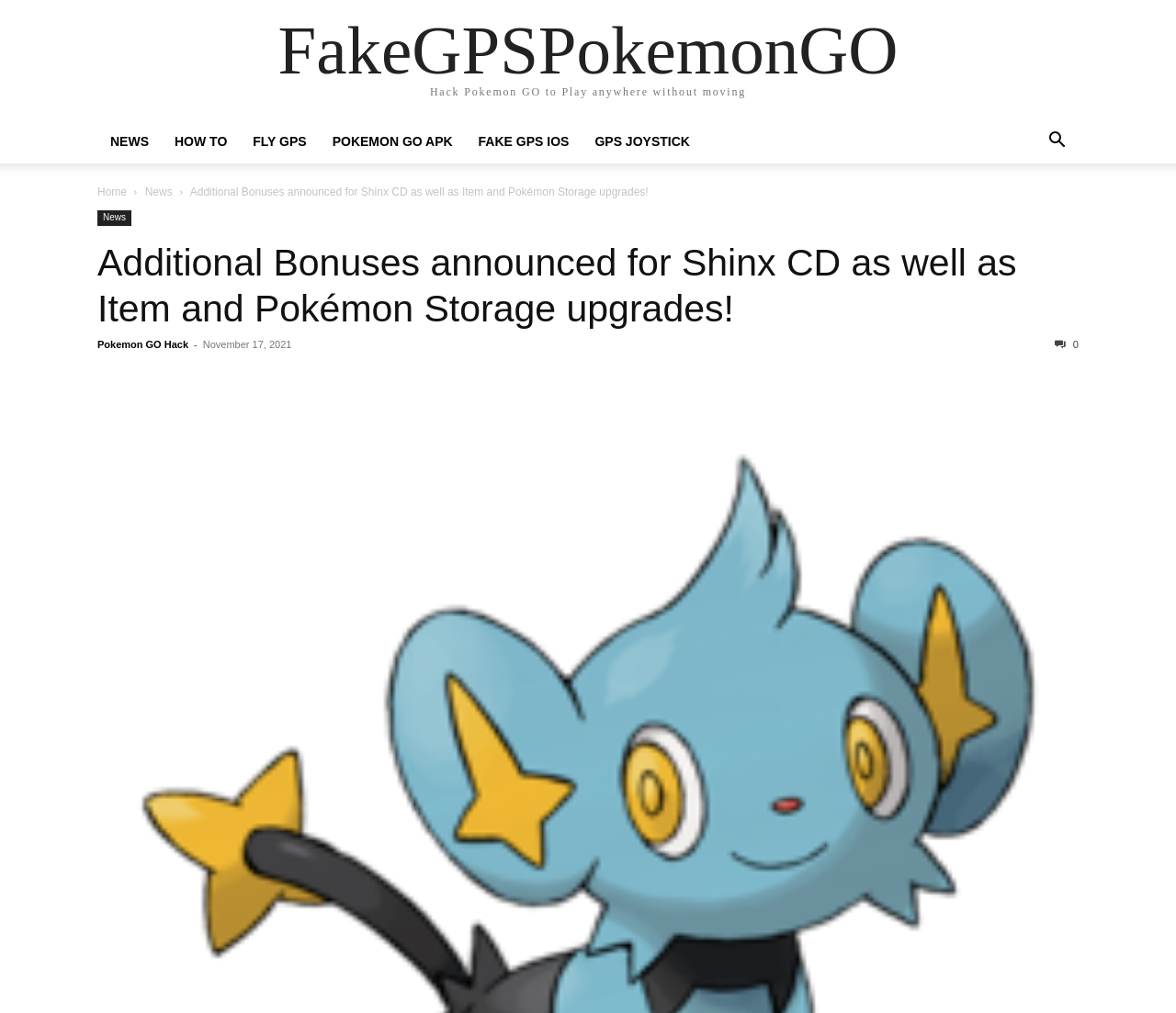Identify the bounding box coordinates of the clickable section necessary to follow the following instruction: "Click on the 'RECENT POSTS' section". The coordinates should be presented as four float numbers from 0 to 1, i.e., [left, top, right, bottom].

None